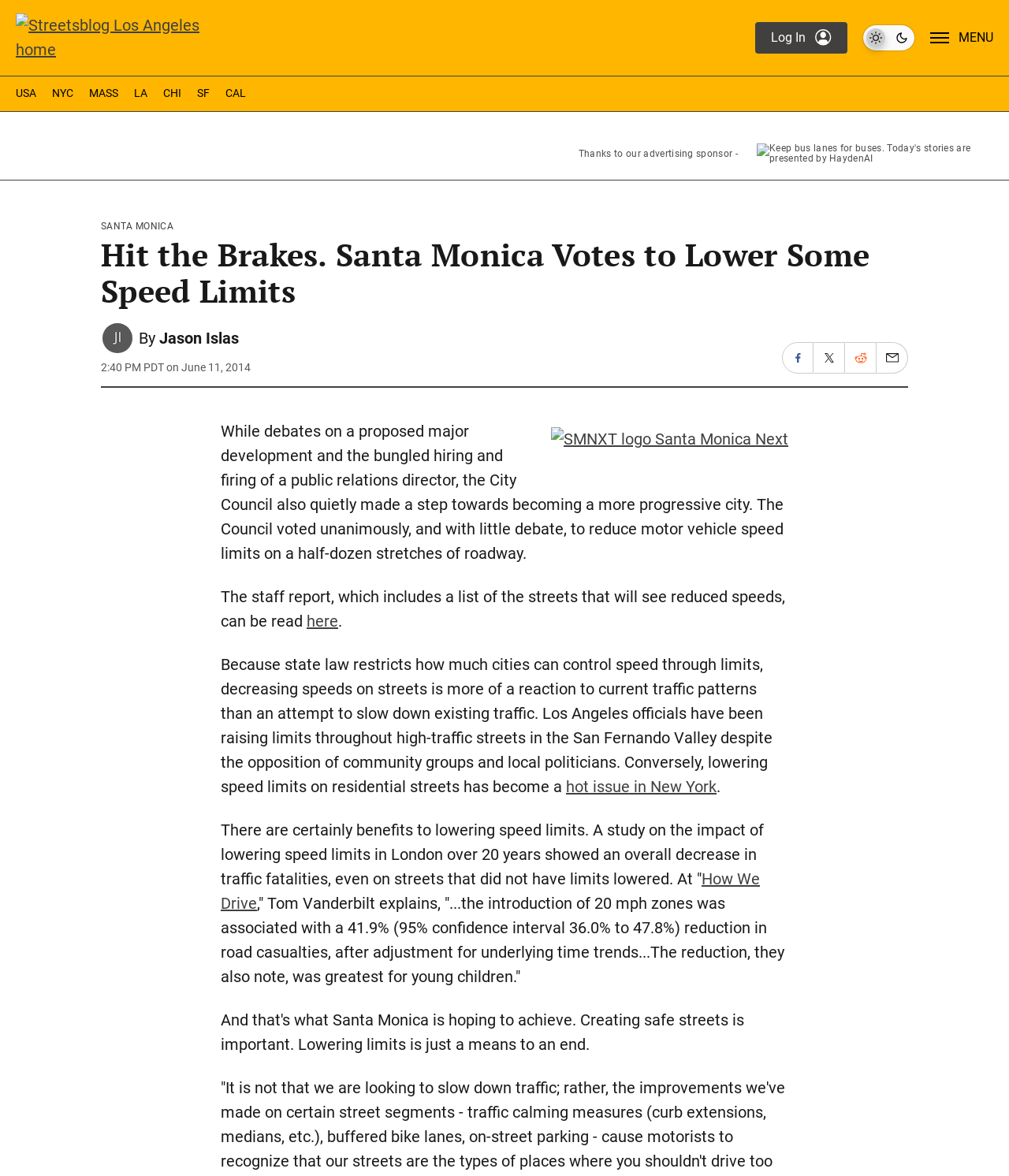Identify the bounding box coordinates of the region I need to click to complete this instruction: "Read the staff report".

[0.304, 0.52, 0.335, 0.537]